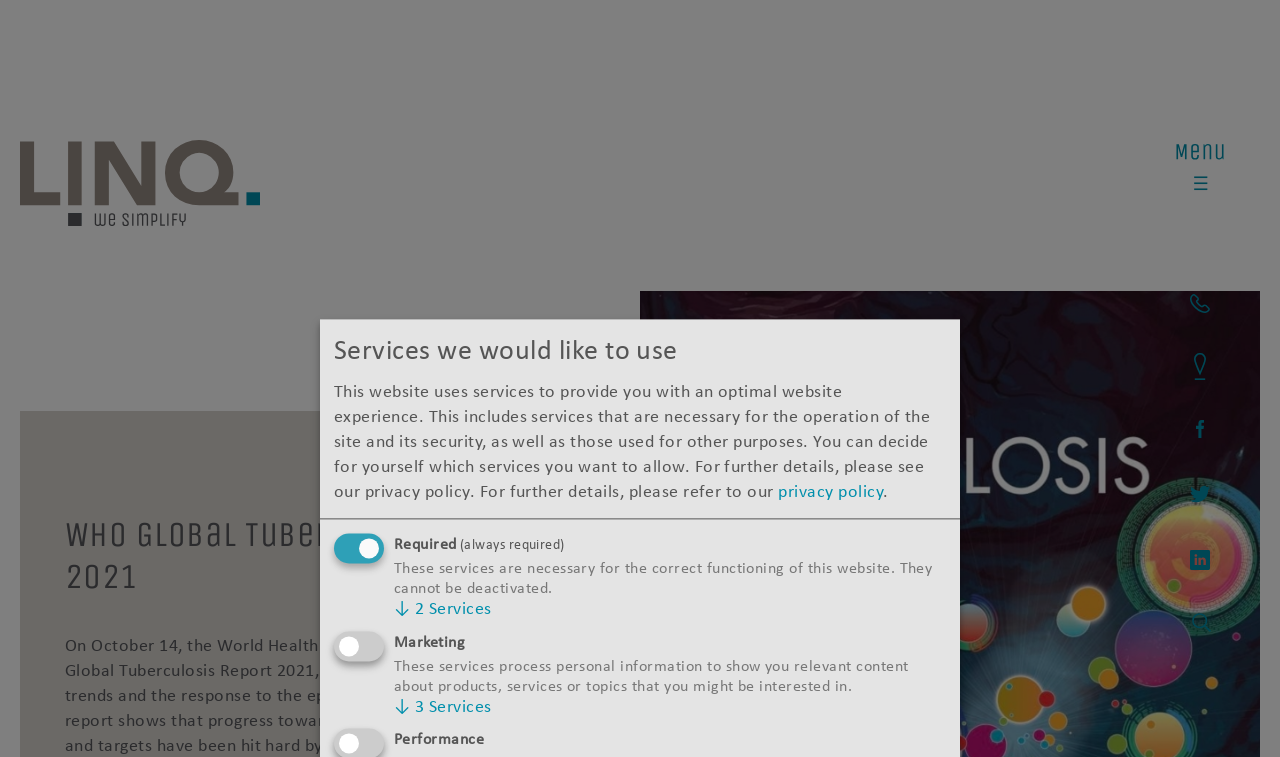Specify the bounding box coordinates of the element's region that should be clicked to achieve the following instruction: "Toggle the required services". The bounding box coordinates consist of four float numbers between 0 and 1, in the format [left, top, right, bottom].

[0.261, 0.705, 0.3, 0.744]